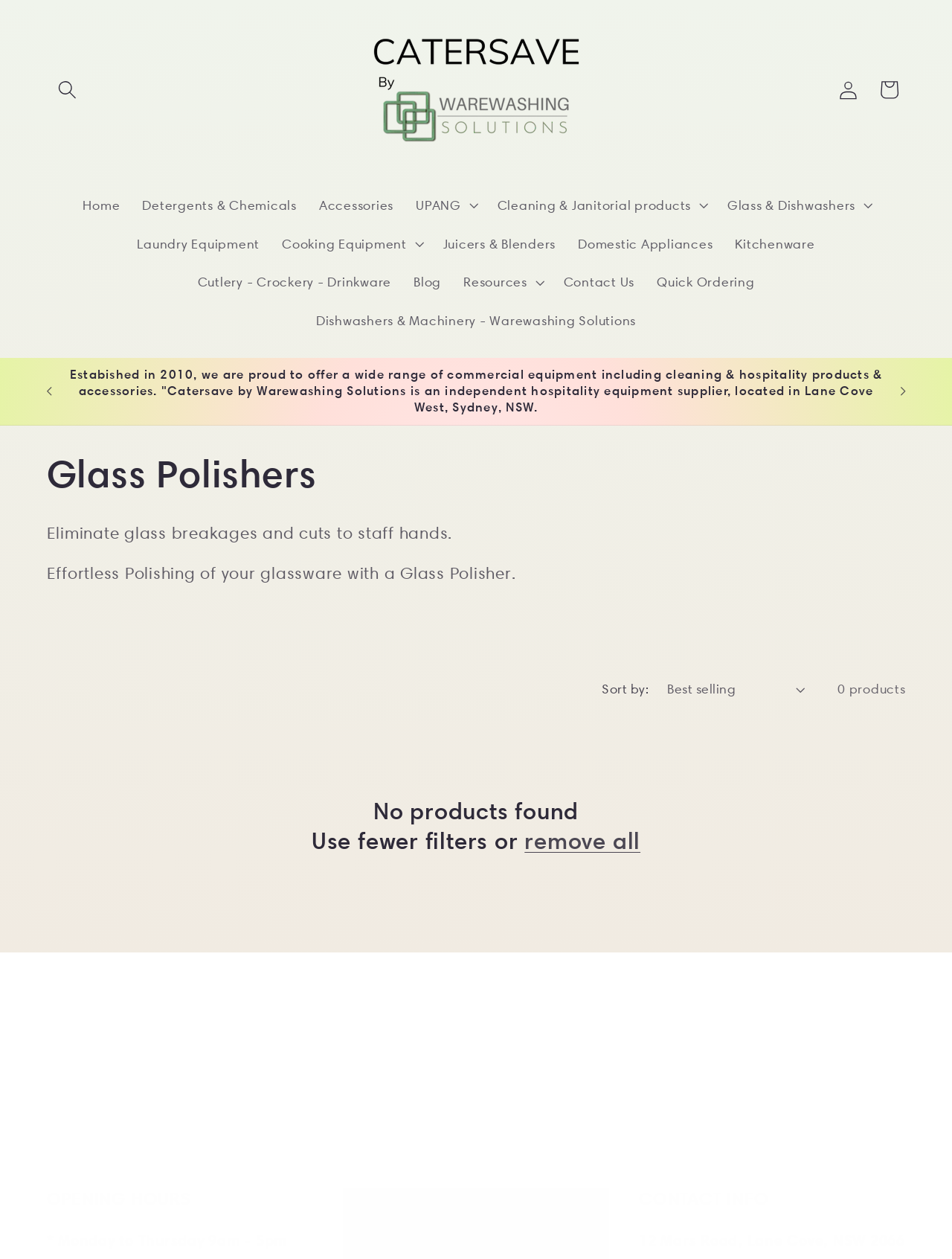Please locate the bounding box coordinates of the element that needs to be clicked to achieve the following instruction: "View Contact Us". The coordinates should be four float numbers between 0 and 1, i.e., [left, top, right, bottom].

[0.58, 0.209, 0.678, 0.239]